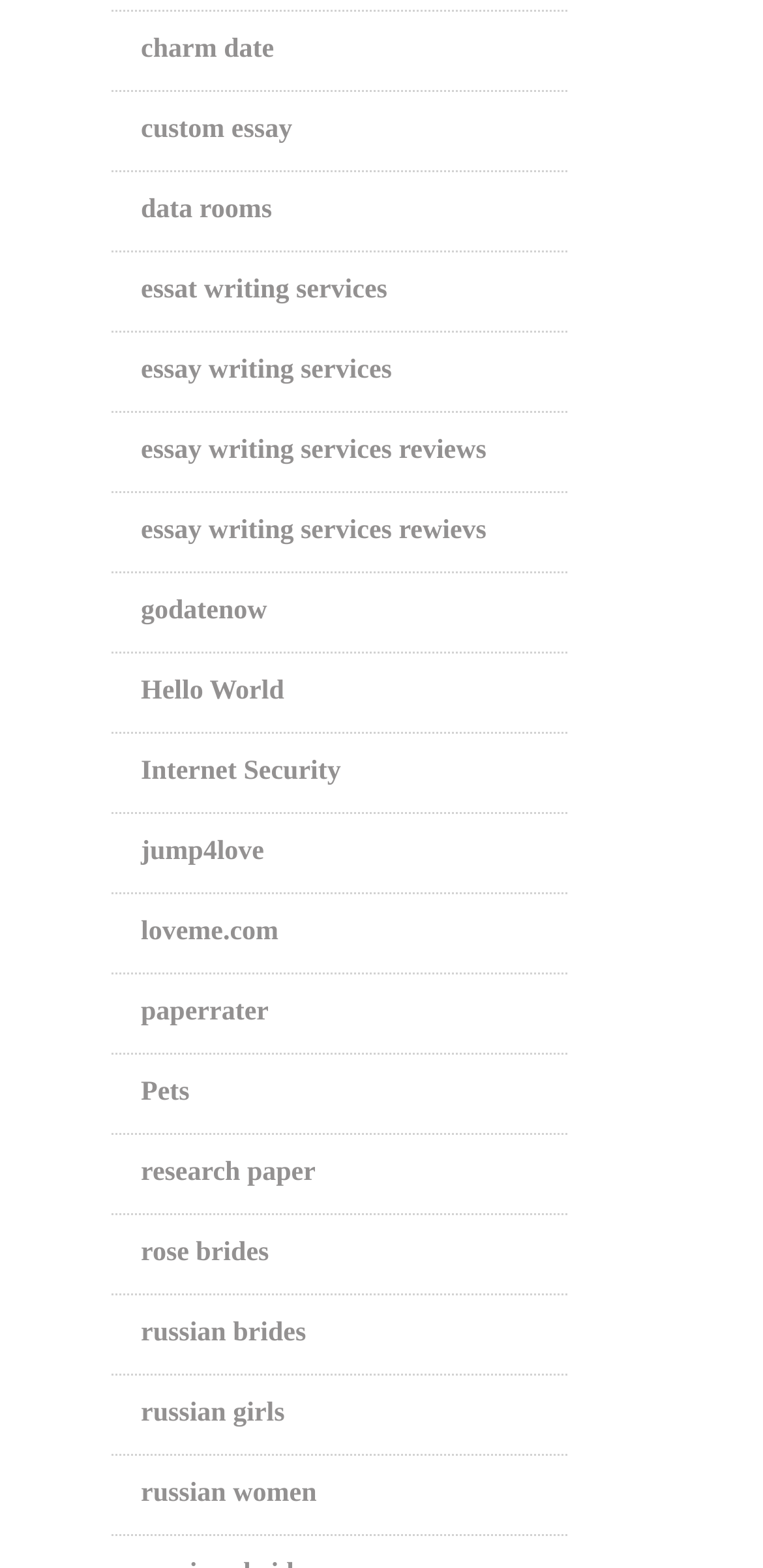Kindly determine the bounding box coordinates of the area that needs to be clicked to fulfill this instruction: "visit custom essay".

[0.185, 0.074, 0.383, 0.093]